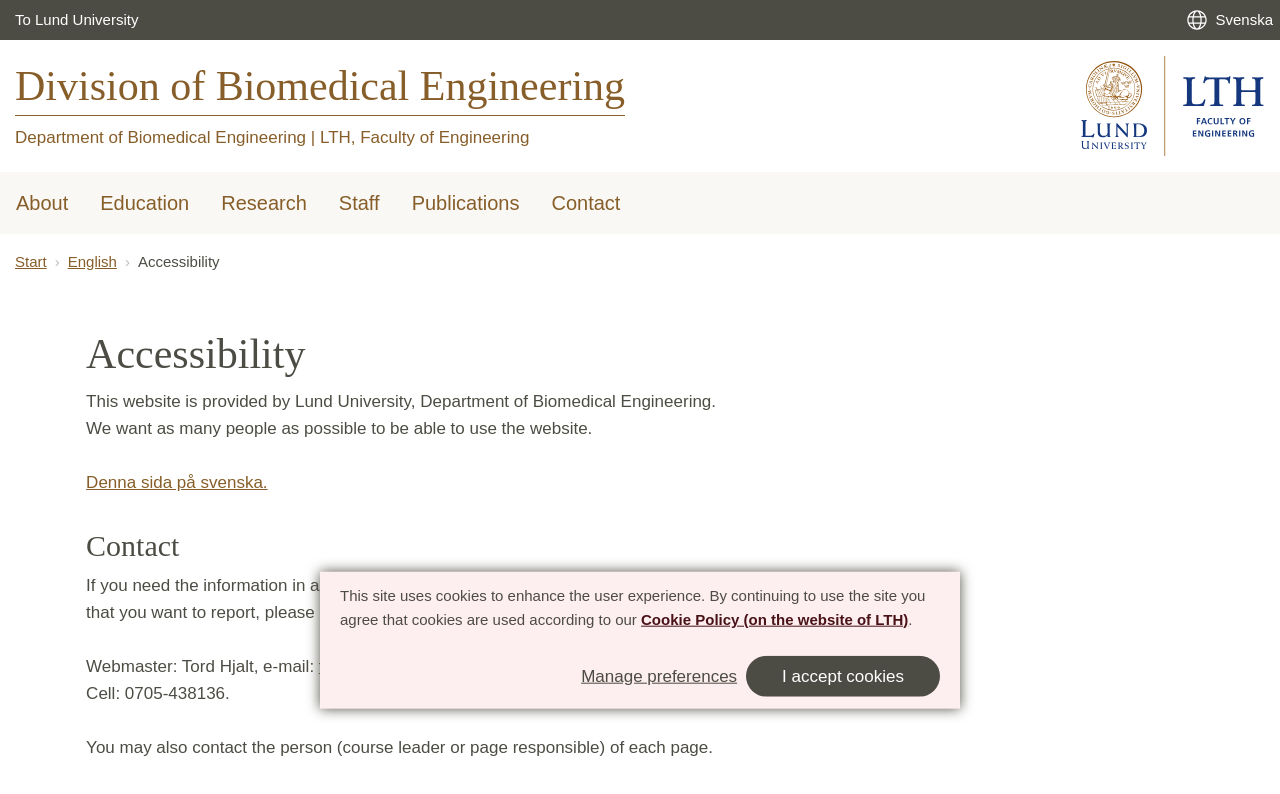What is the purpose of this website?
We need a detailed and meticulous answer to the question.

Based on the webpage content, it appears that the website is dedicated to providing information about accessibility, as indicated by the heading 'Accessibility' and the text 'We want as many people as possible to be able to use the website.'